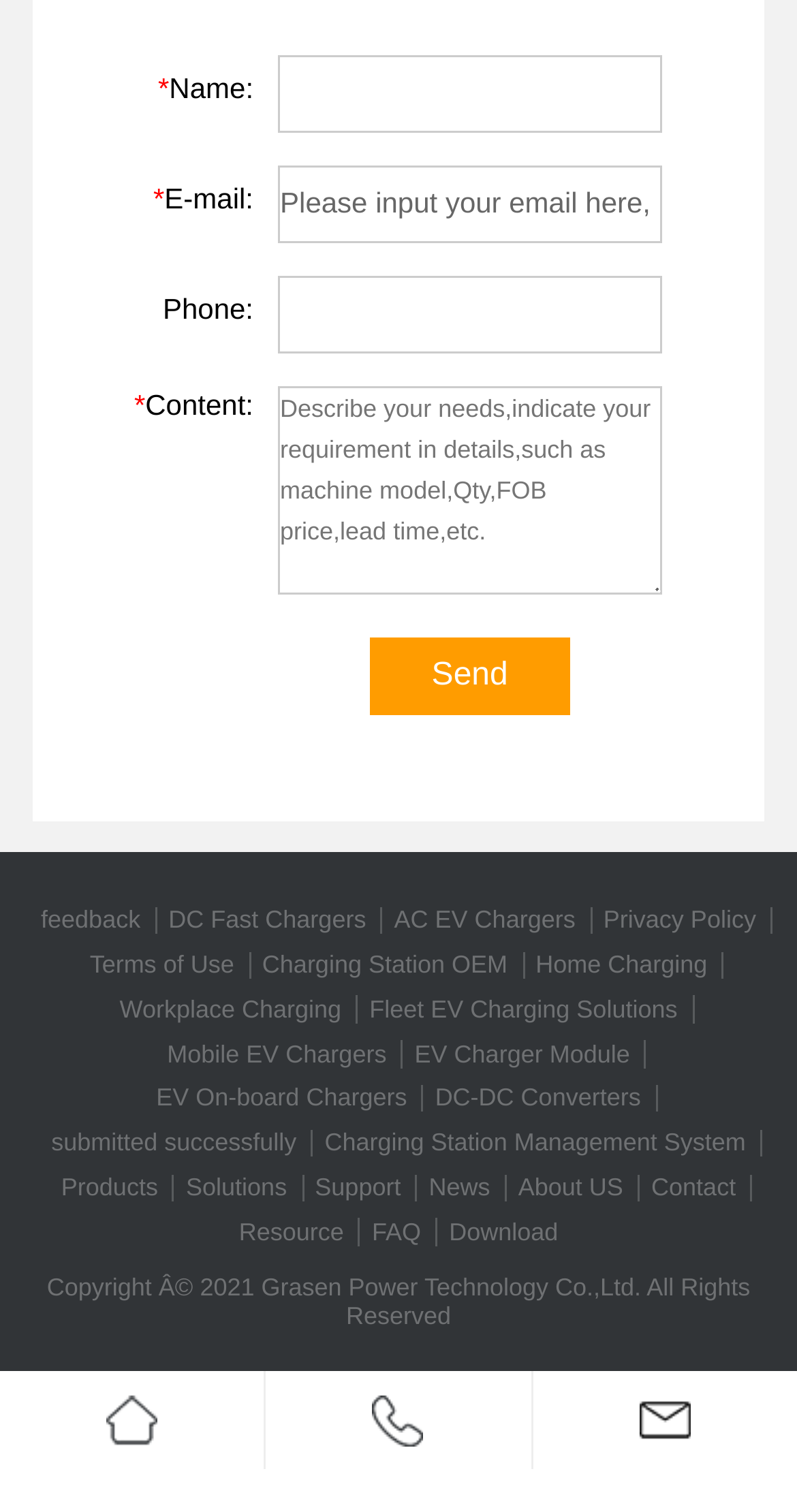Pinpoint the bounding box coordinates for the area that should be clicked to perform the following instruction: "Go to the feedback page".

[0.051, 0.599, 0.176, 0.618]